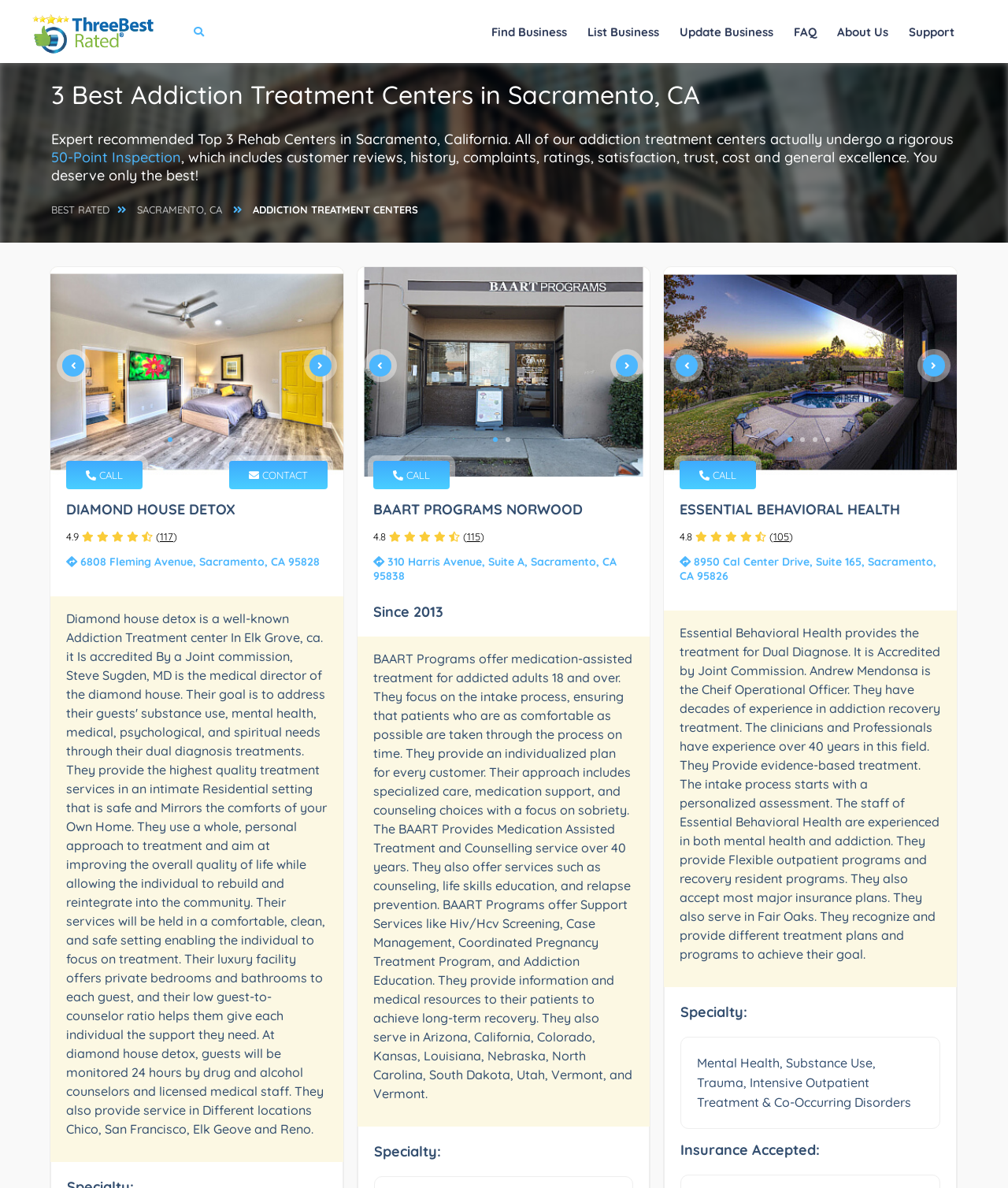Please identify the bounding box coordinates of the clickable area that will fulfill the following instruction: "Click on the 'Find Business' link". The coordinates should be in the format of four float numbers between 0 and 1, i.e., [left, top, right, bottom].

[0.48, 0.012, 0.57, 0.042]